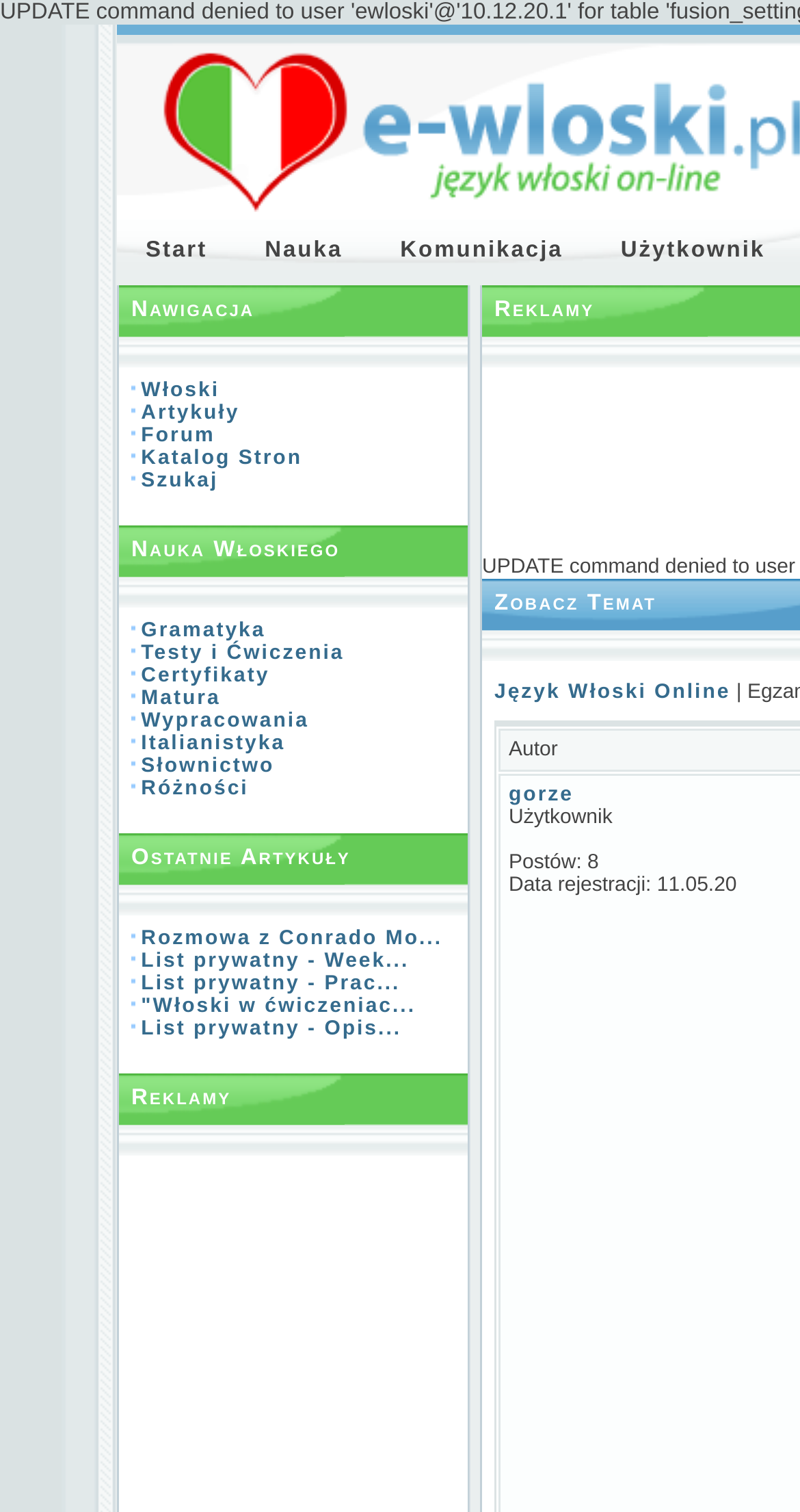Please answer the following question as detailed as possible based on the image: 
What are the main categories of the website?

The top navigation menu has three main categories: Navigation, Learning, and Communication, which suggests that the website is organized around these three themes.